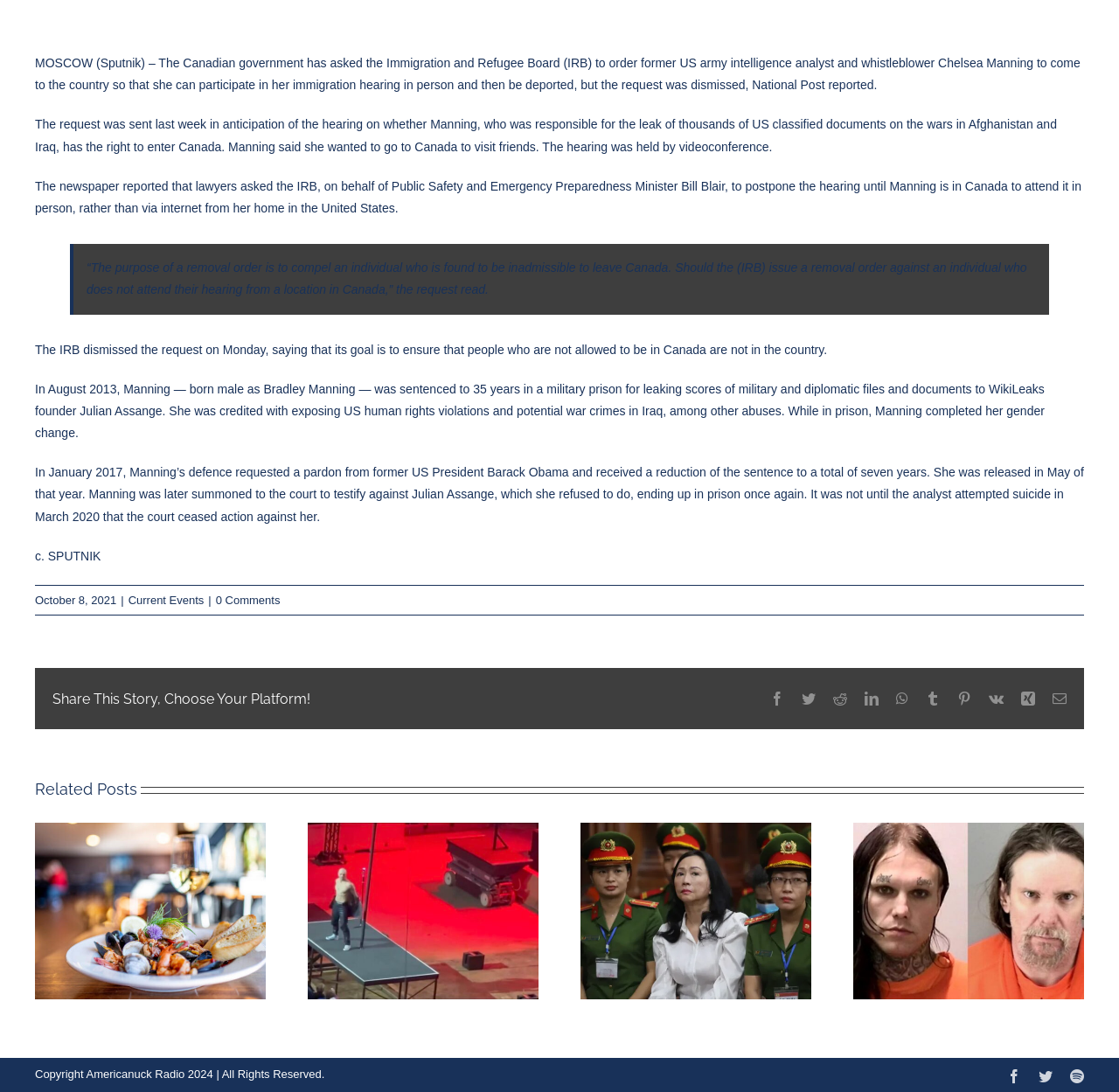How many social media platforms are available for sharing?
Using the information from the image, give a concise answer in one word or a short phrase.

10